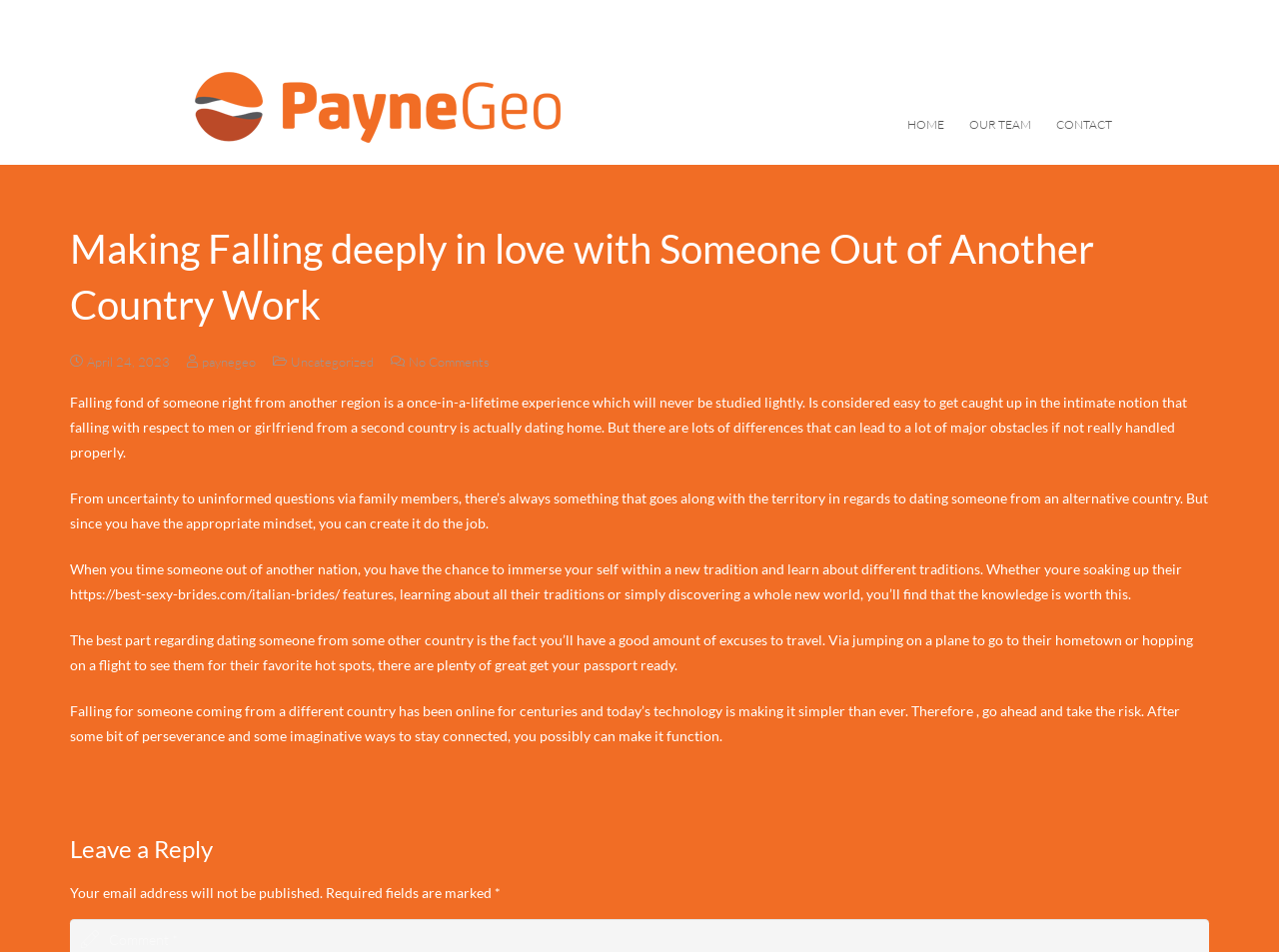Please identify the bounding box coordinates of where to click in order to follow the instruction: "Follow Bobbin Sewing School on Facebook".

None